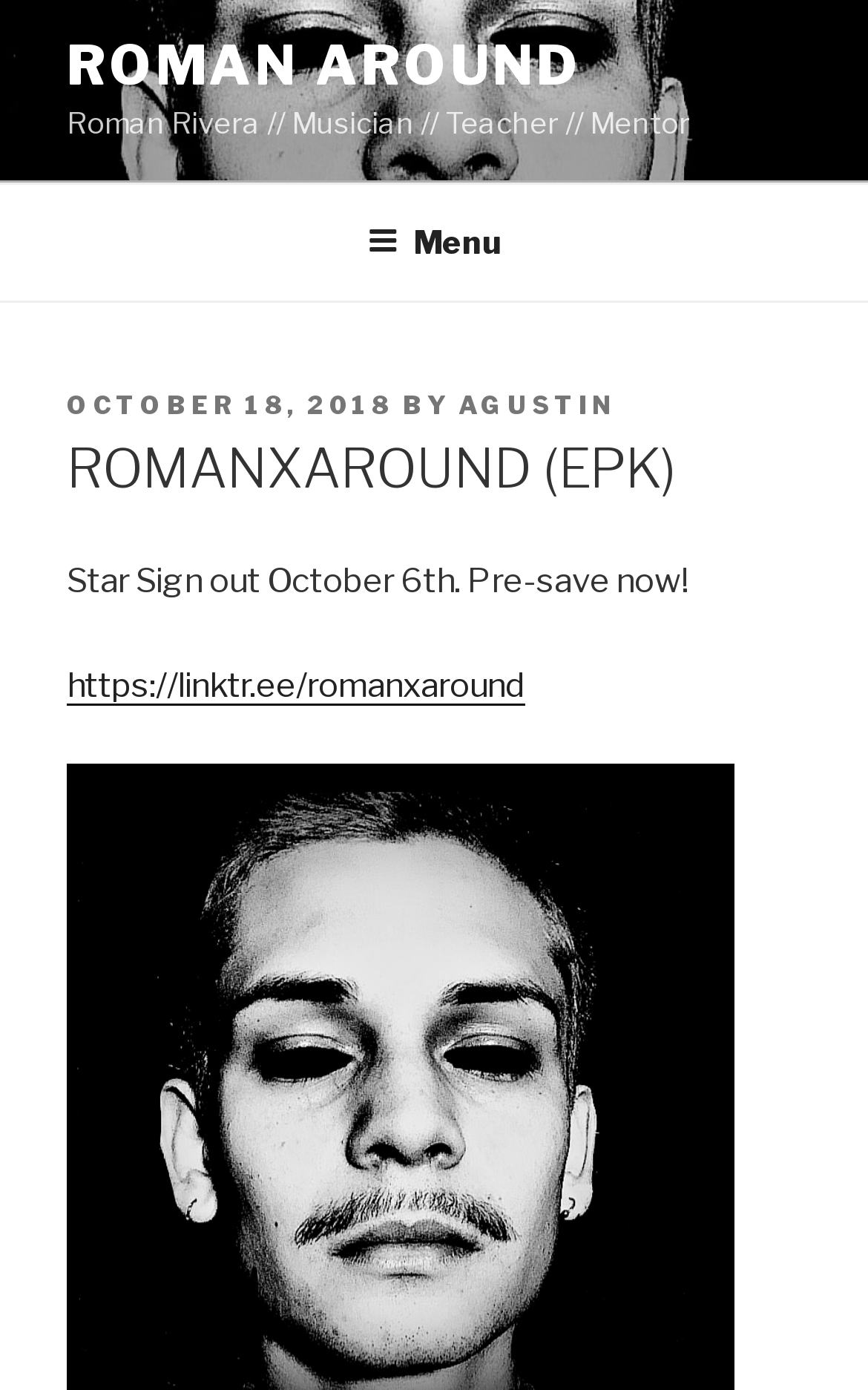What is the date of the posted article?
Using the image, elaborate on the answer with as much detail as possible.

The link 'OCTOBER 18, 2018' is present on the webpage, which indicates the date of the posted article.